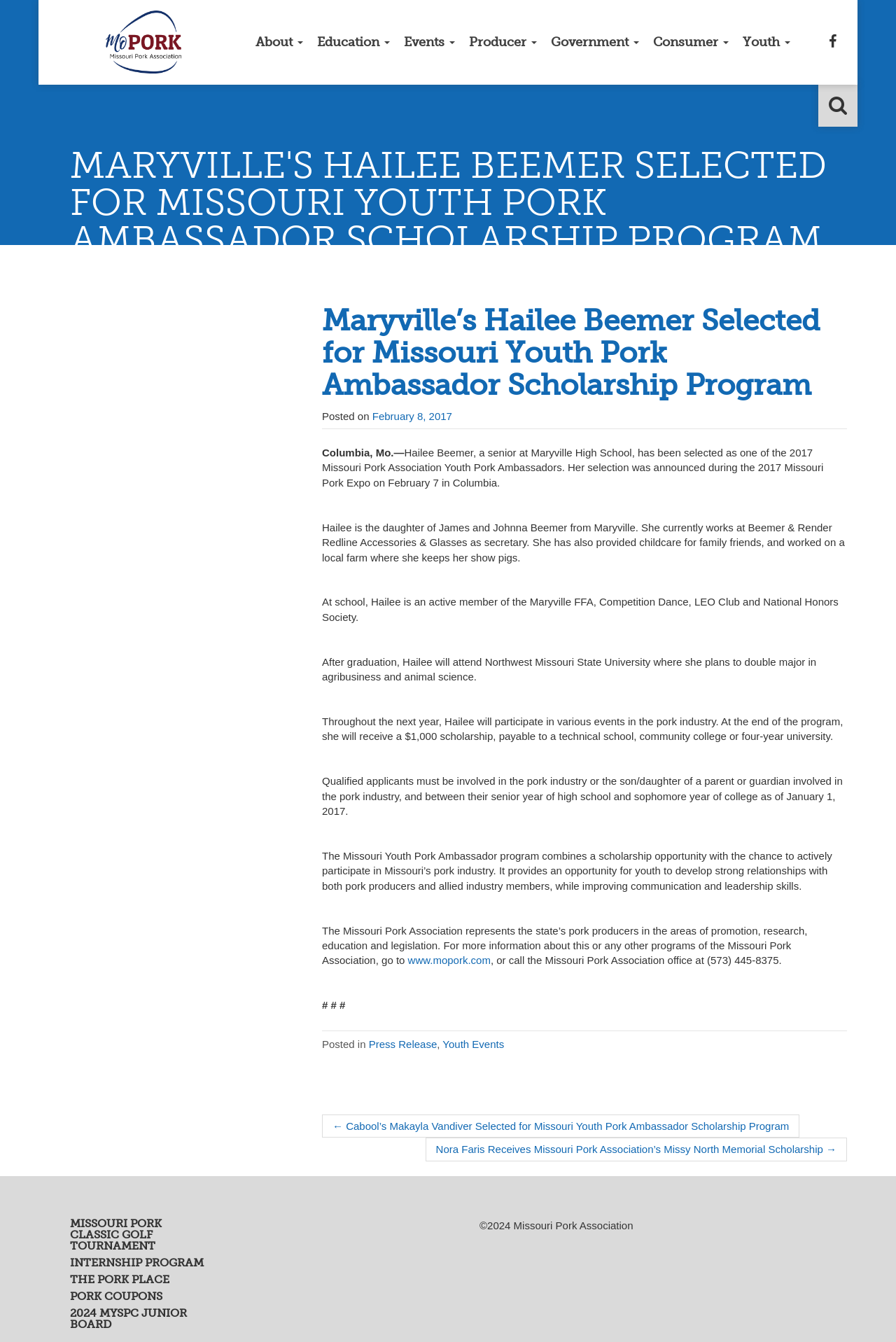Can you specify the bounding box coordinates for the region that should be clicked to fulfill this instruction: "Search".

[0.913, 0.062, 0.957, 0.094]